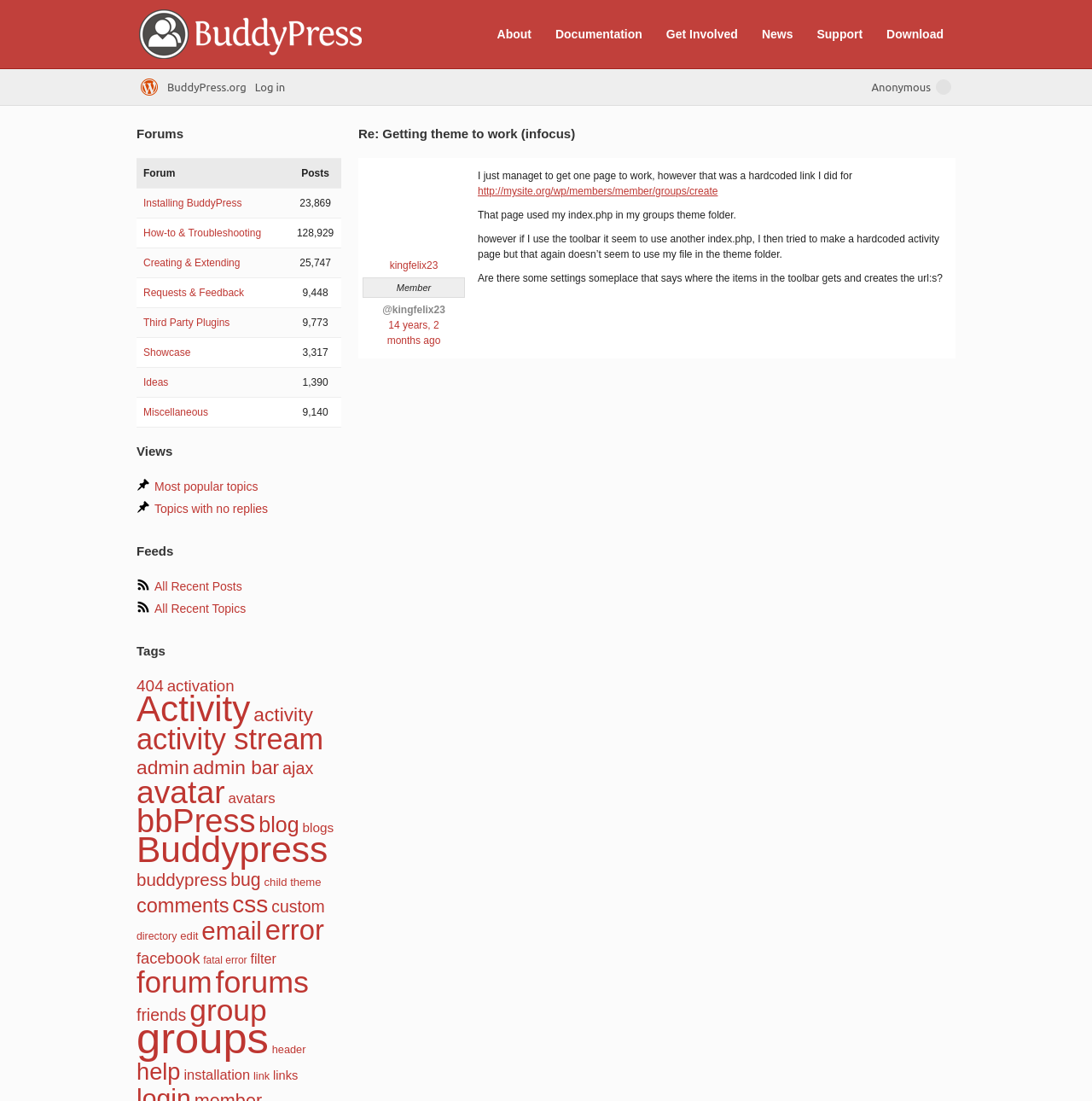Determine the bounding box coordinates for the element that should be clicked to follow this instruction: "Follow on Facebook". The coordinates should be given as four float numbers between 0 and 1, in the format [left, top, right, bottom].

None